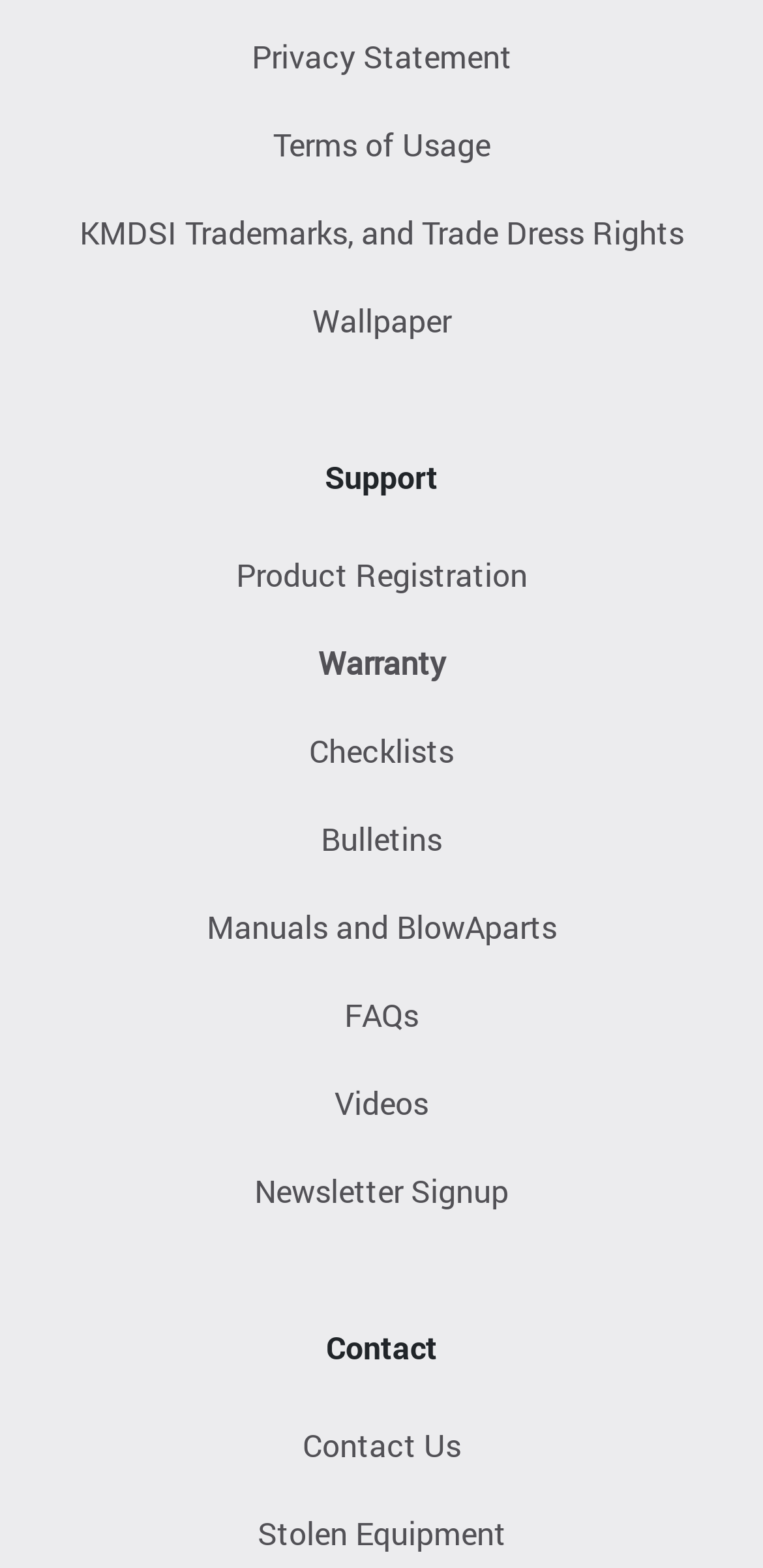How many links are there in the footer?
Based on the image, please offer an in-depth response to the question.

I counted the number of links in the footer section of the webpage, starting from 'Privacy Statement' to 'Stolen Equipment', and found a total of 14 links.